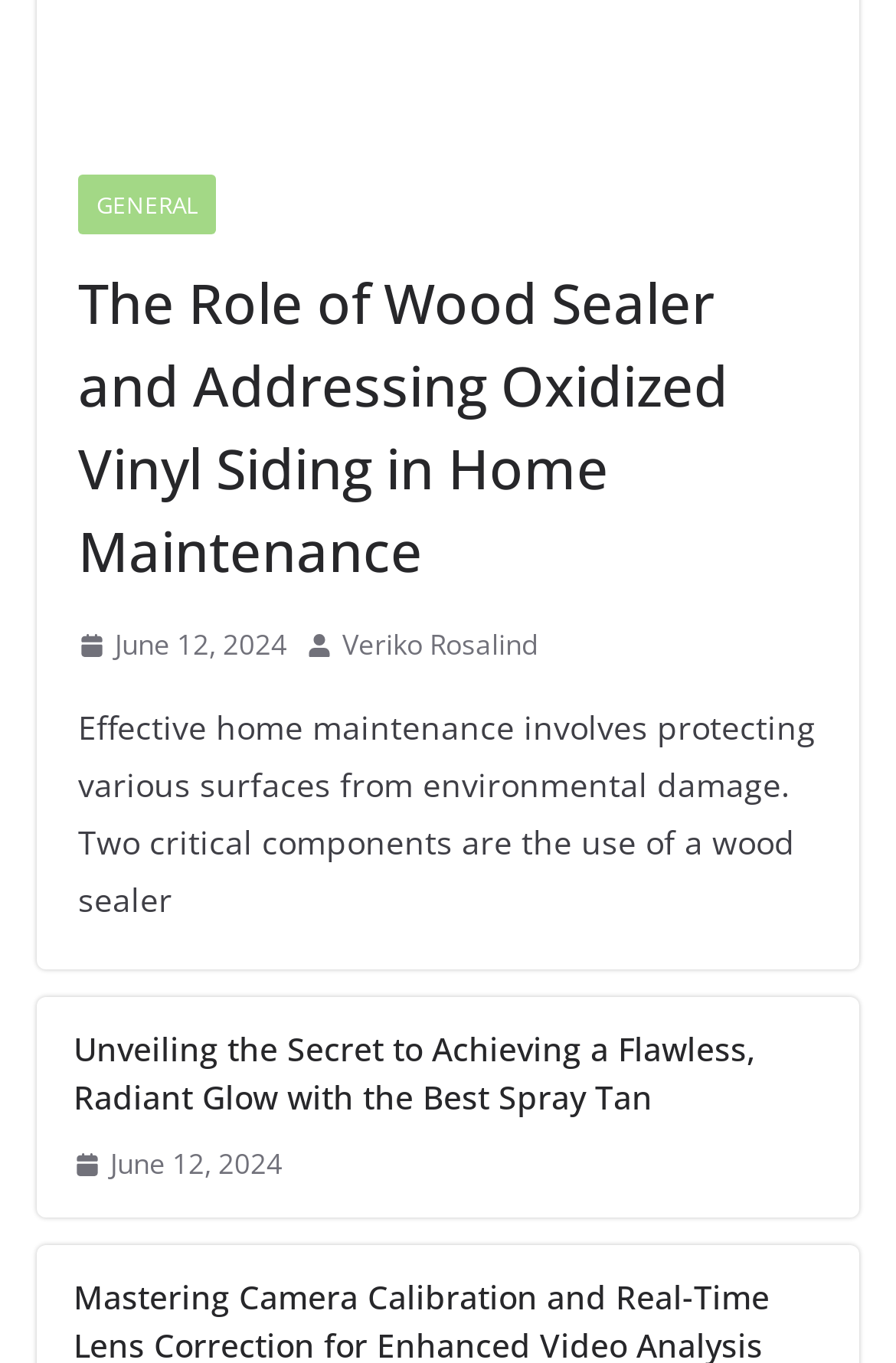How many articles are there on this webpage?
Using the image, provide a detailed and thorough answer to the question.

I counted the heading elements and found two articles, one with the heading 'The Role of Wood Sealer and Addressing Oxidized Vinyl Siding in Home Maintenance' and another with the heading 'Unveiling the Secret to Achieving a Flawless, Radiant Glow with the Best Spray Tan'.